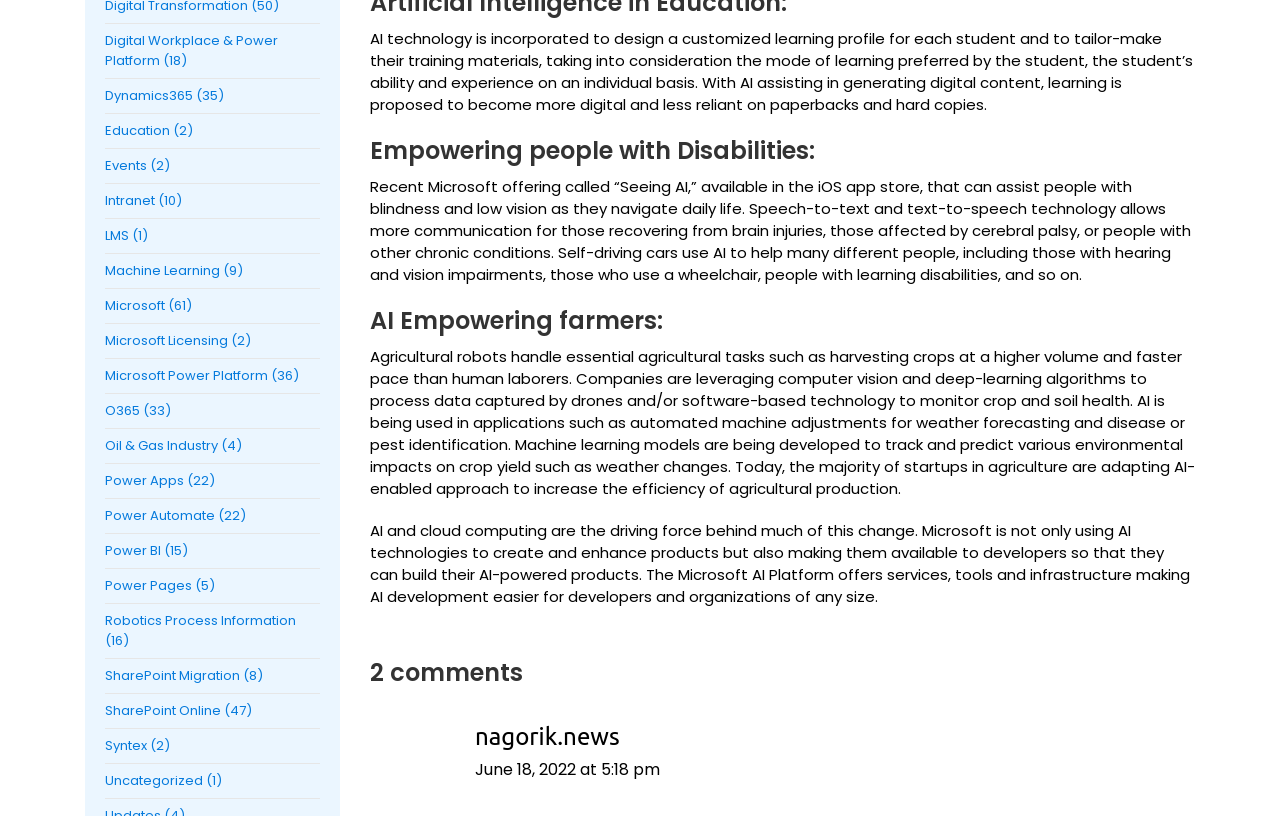Predict the bounding box of the UI element based on the description: "Oil & Gas Industry". The coordinates should be four float numbers between 0 and 1, formatted as [left, top, right, bottom].

[0.082, 0.534, 0.17, 0.557]